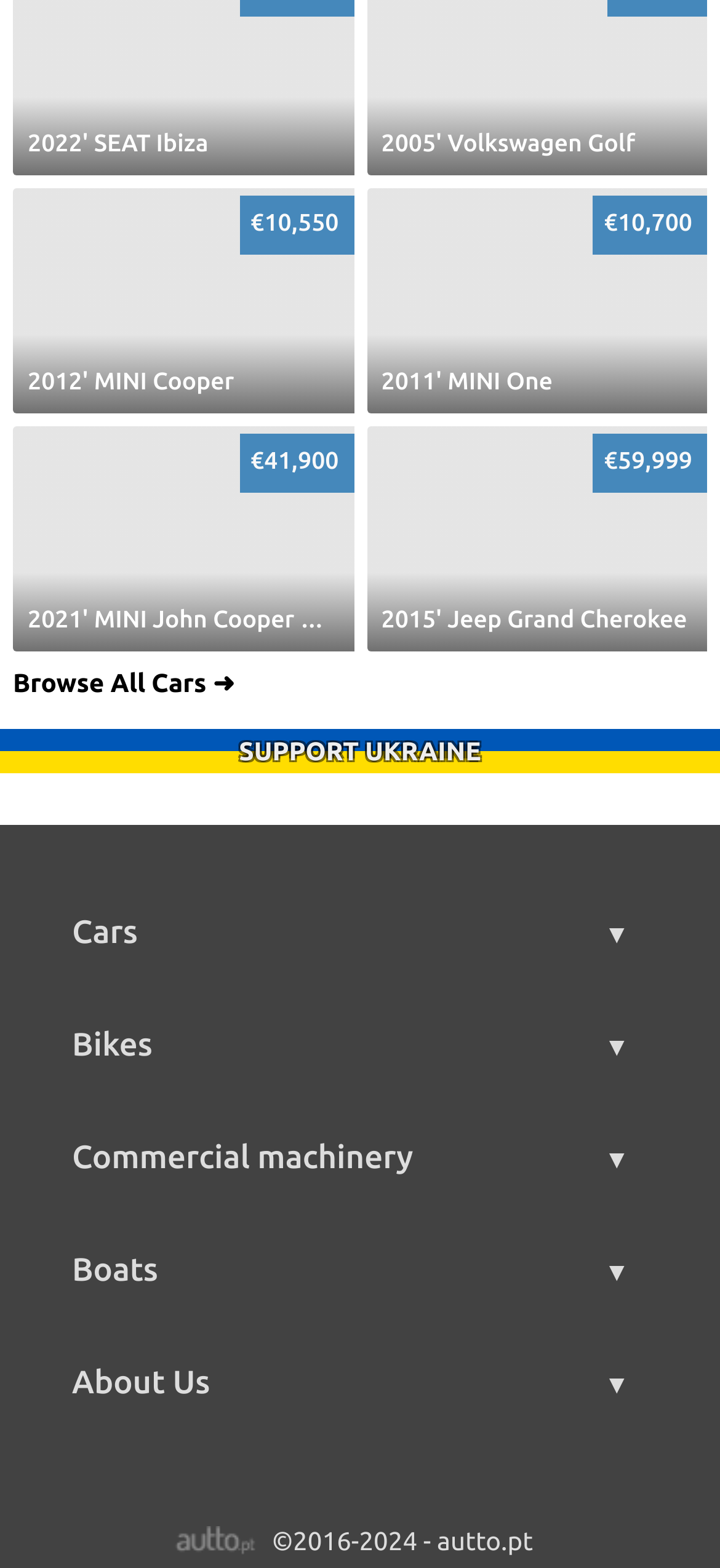Respond to the following question using a concise word or phrase: 
What is the purpose of the 'Browse All Cars' link?

To browse all cars